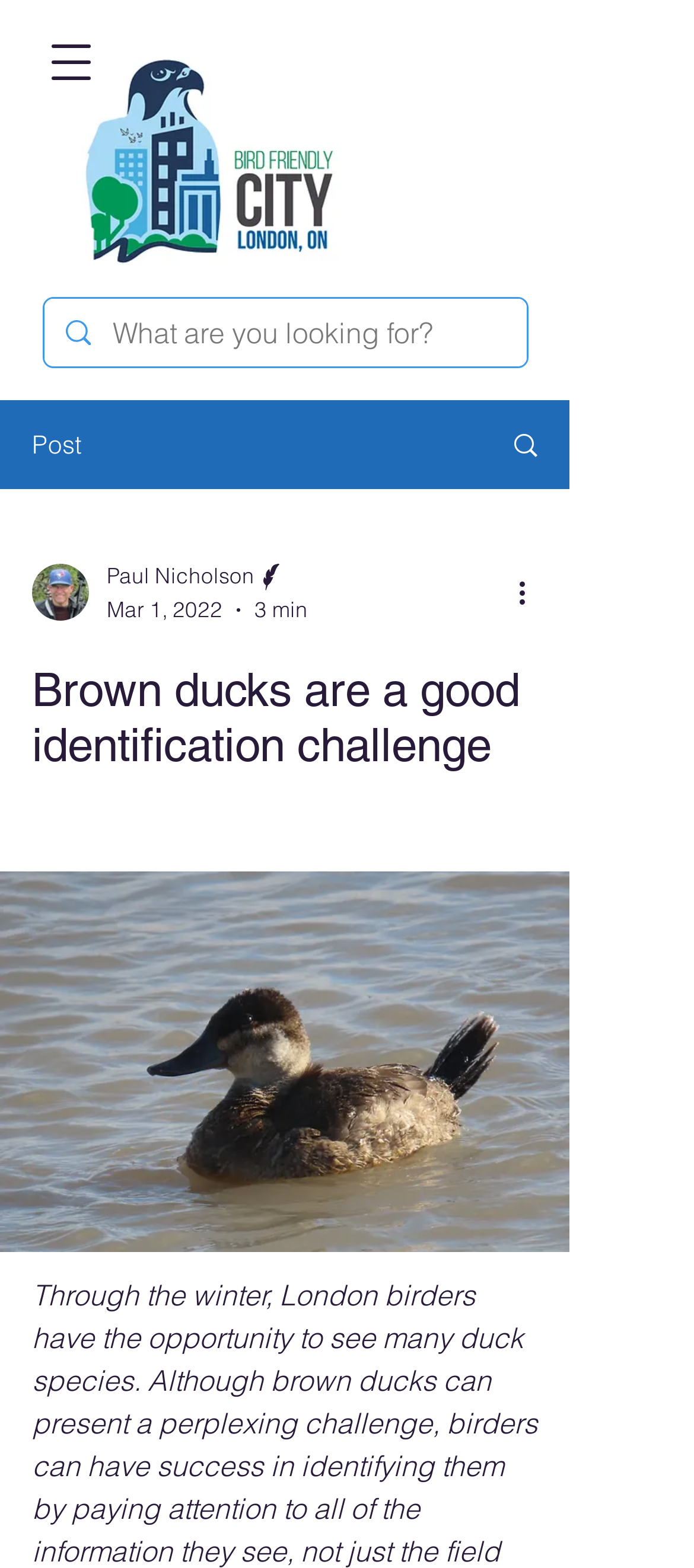Please answer the following question using a single word or phrase: 
What is the logo of the website?

BFC London Logo.jpg